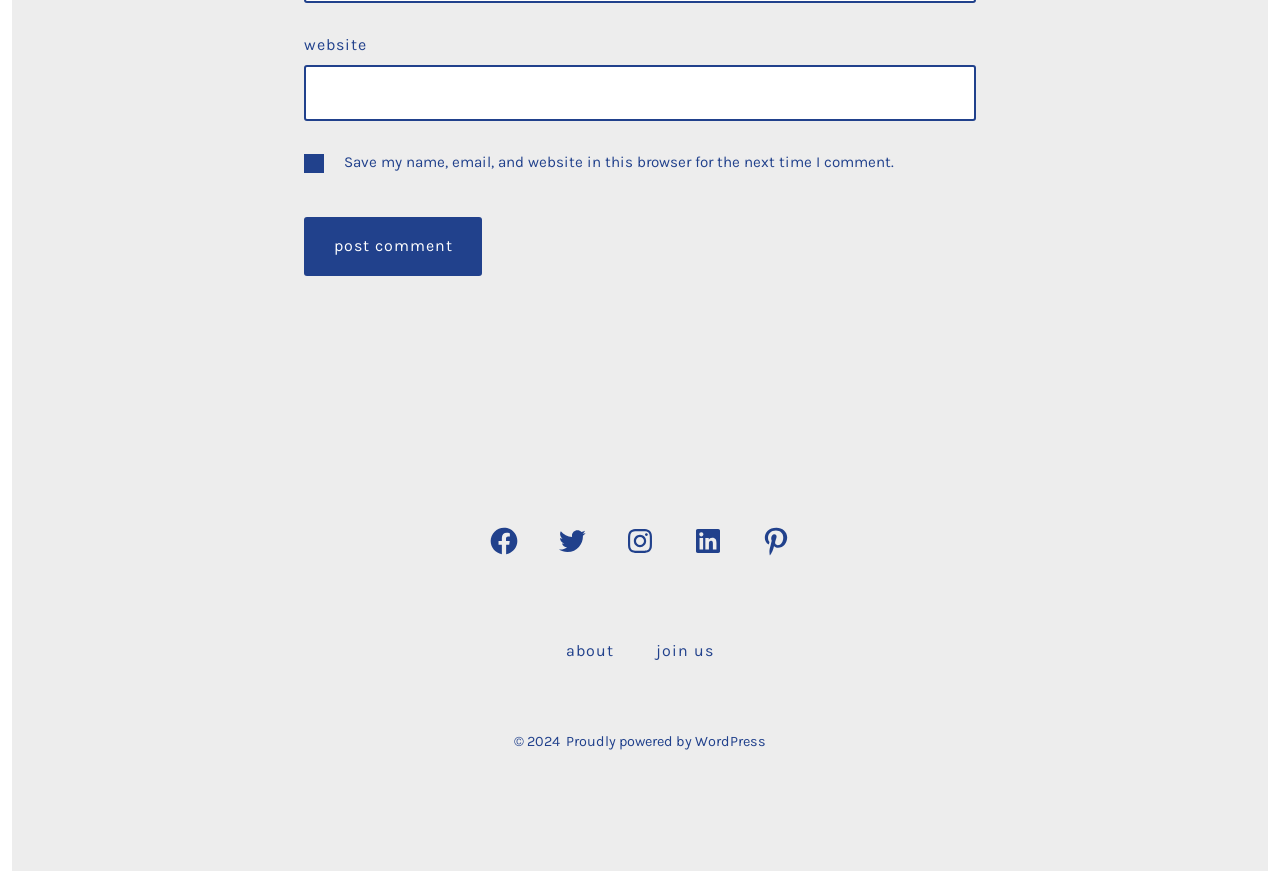Please find and report the bounding box coordinates of the element to click in order to perform the following action: "post a comment". The coordinates should be expressed as four float numbers between 0 and 1, in the format [left, top, right, bottom].

[0.238, 0.245, 0.377, 0.312]